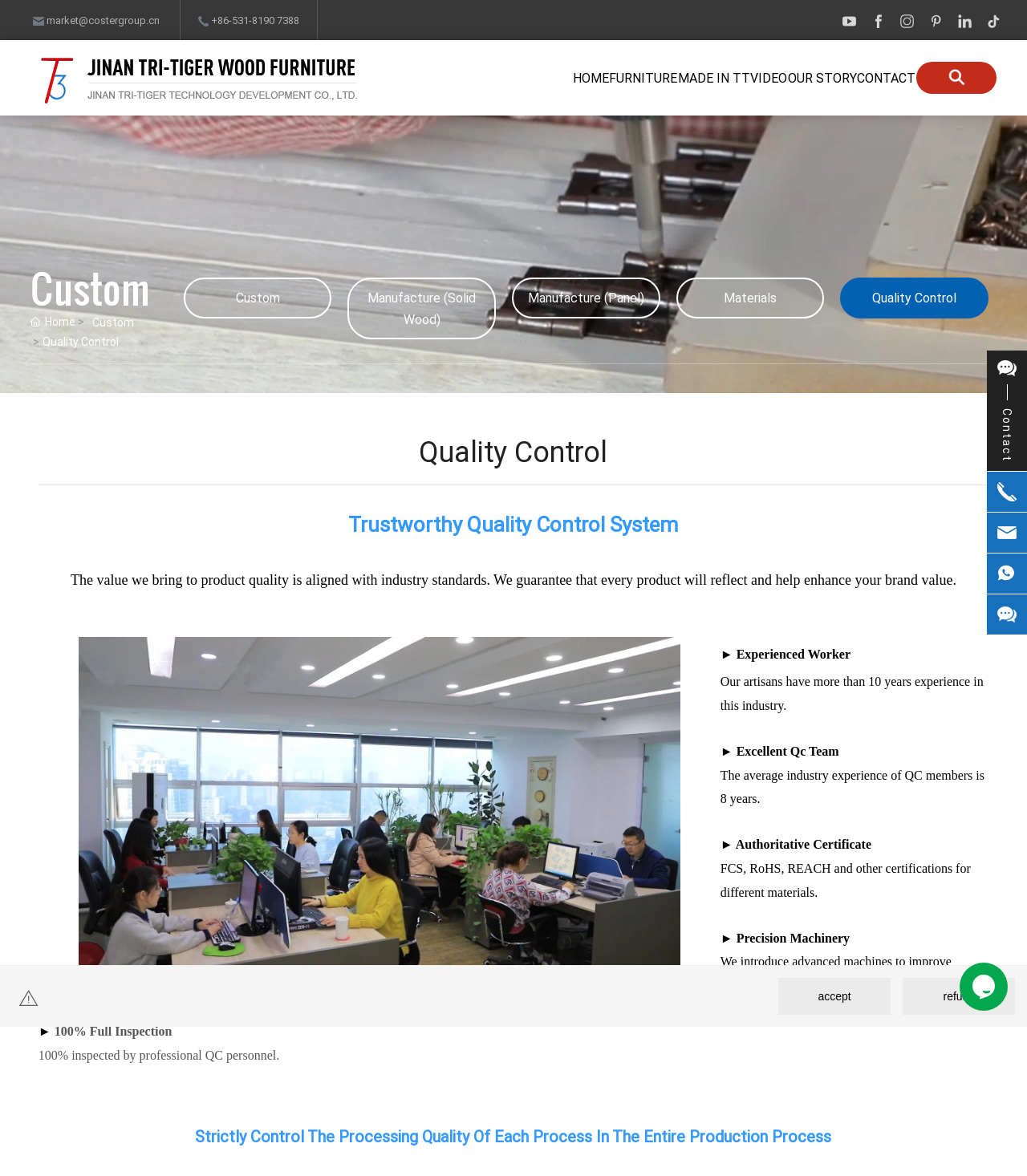Utilize the details in the image to thoroughly answer the following question: How can I contact the company?

I can see a 'CONTACT' link at the top of the webpage, and also a phone number '+86-531-8190 7388' and an email 'market@costergroup.cn' which can be used to contact the company.